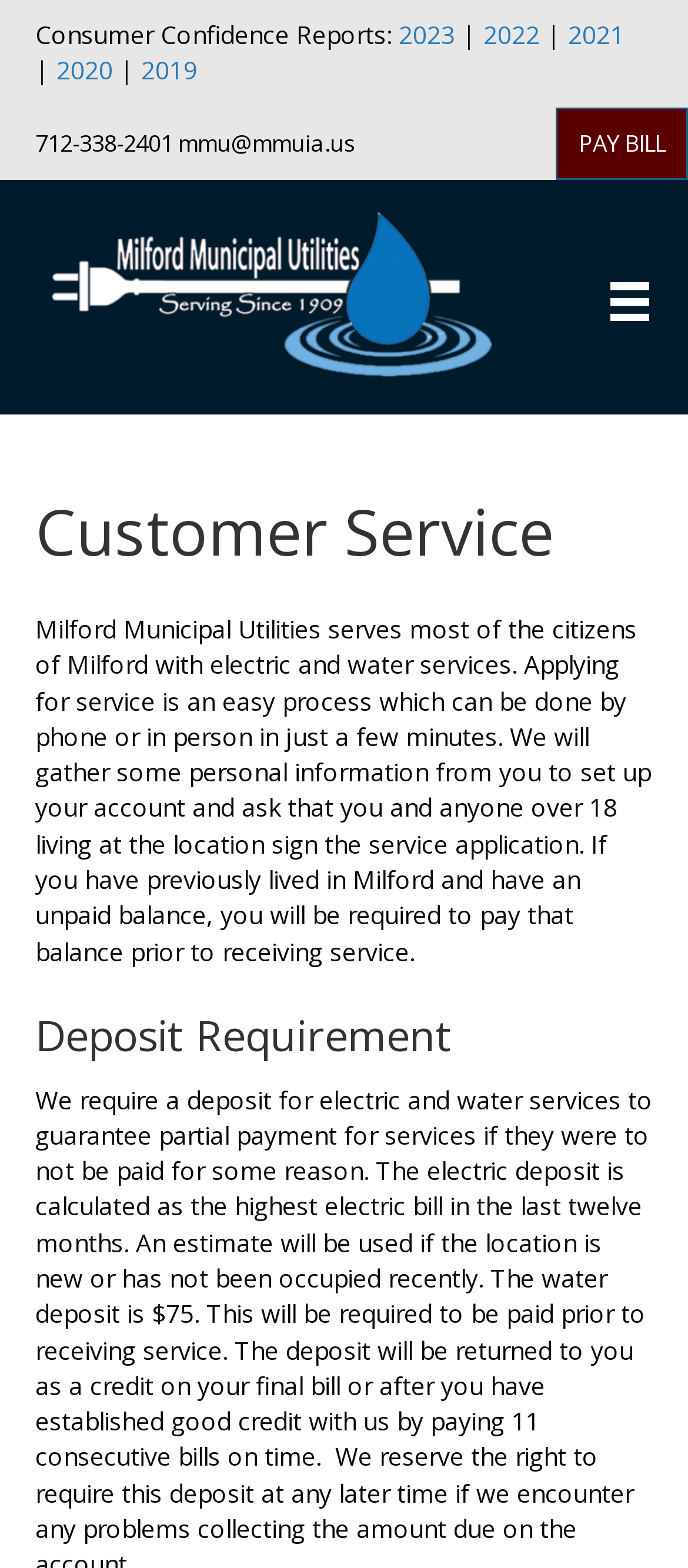Provide a thorough and detailed response to the question by examining the image: 
What is required to set up an account?

I read the static text element that describes the process of applying for service, which states that personal information is required to set up an account and that the applicant and anyone over 18 living at the location need to sign the service application.